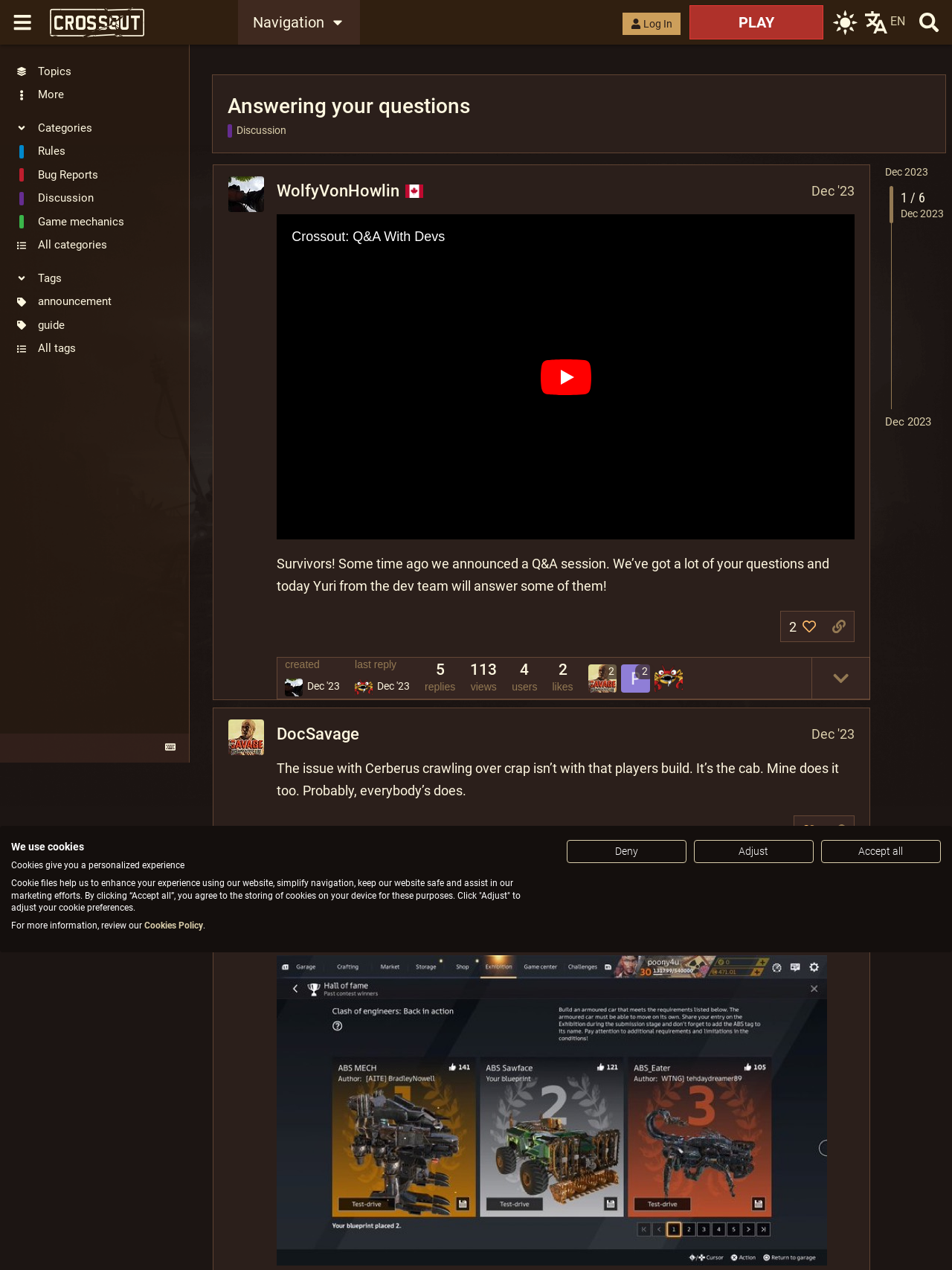Identify the bounding box of the HTML element described here: "​". Provide the coordinates as four float numbers between 0 and 1: [left, top, right, bottom].

[0.169, 0.582, 0.189, 0.595]